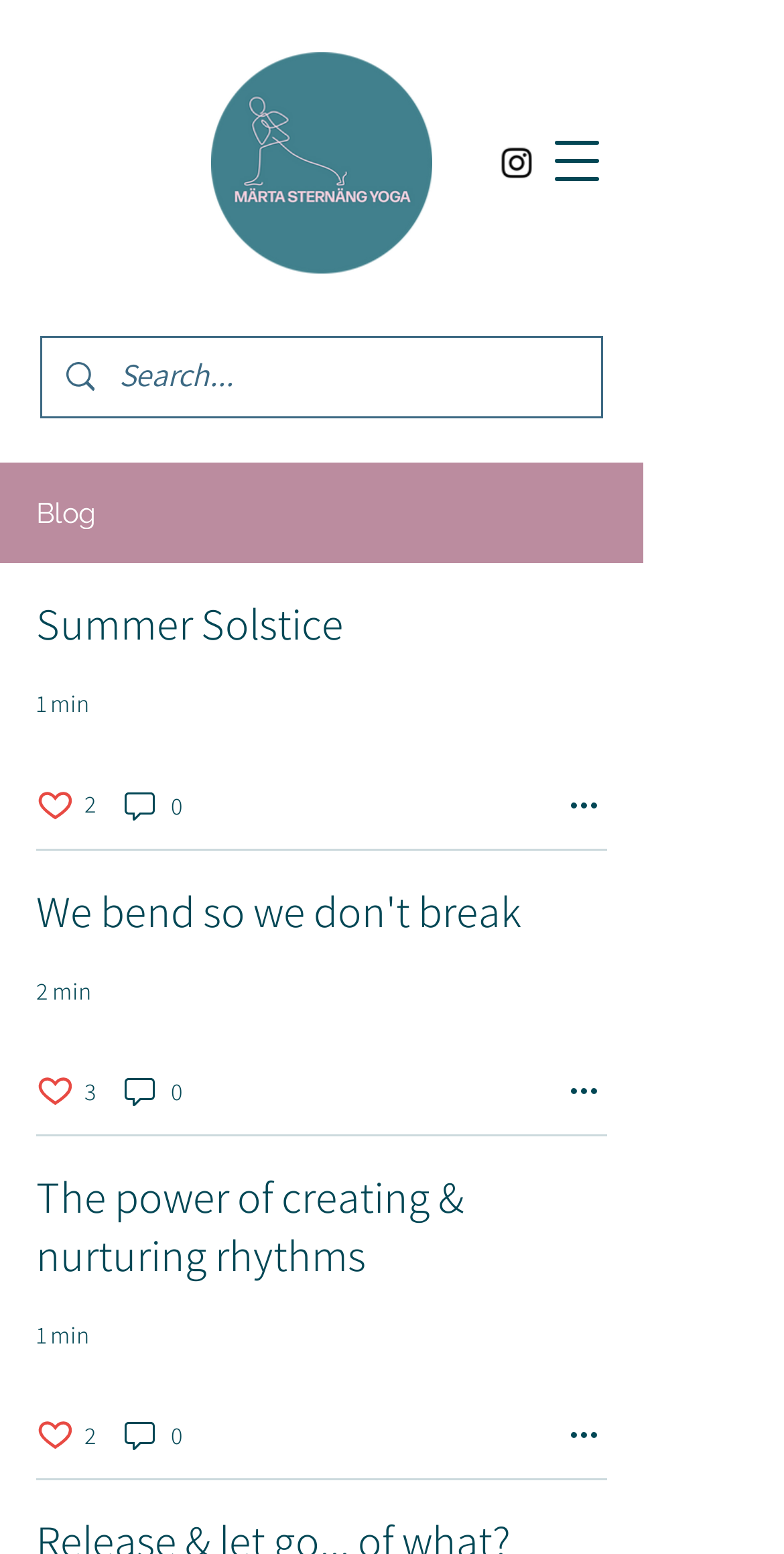Answer succinctly with a single word or phrase:
How many comments does the first article have?

0